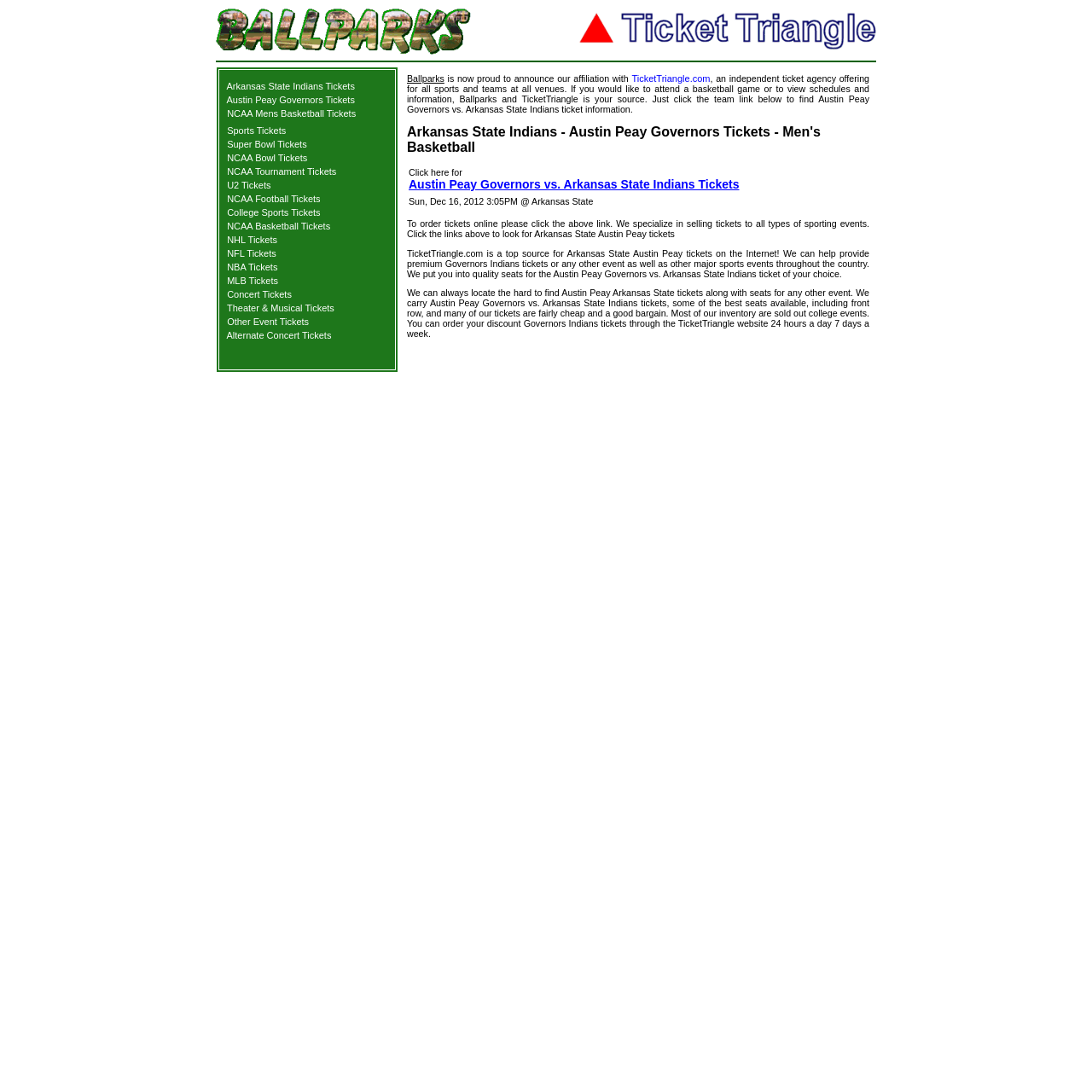Answer with a single word or phrase: 
How many rows are in the table?

87